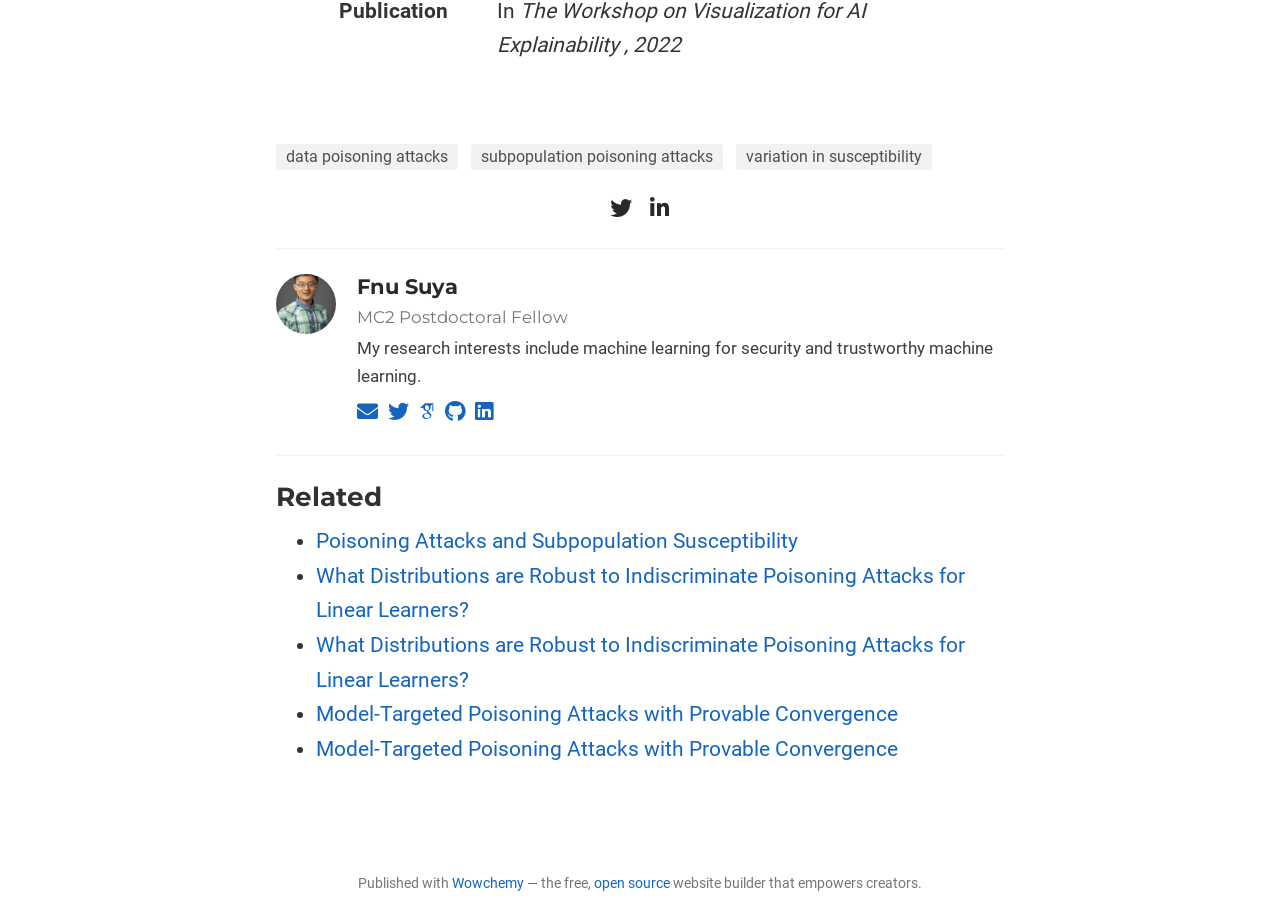Please identify the coordinates of the bounding box that should be clicked to fulfill this instruction: "Read about 'Poisoning Attacks and Subpopulation Susceptibility'".

[0.247, 0.578, 0.623, 0.604]